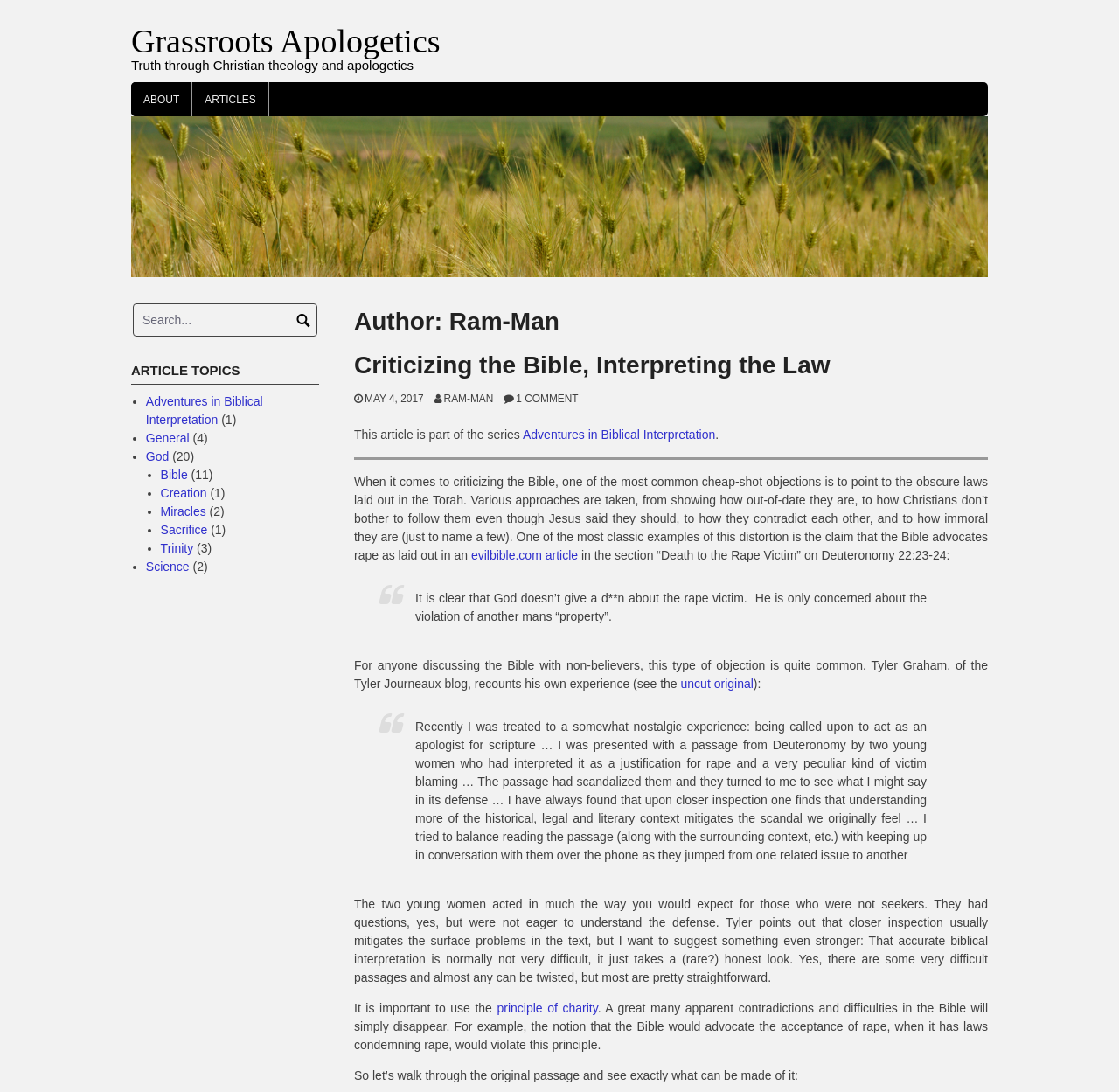Please identify the bounding box coordinates of the region to click in order to complete the given instruction: "Log in". The coordinates should be four float numbers between 0 and 1, i.e., [left, top, right, bottom].

None